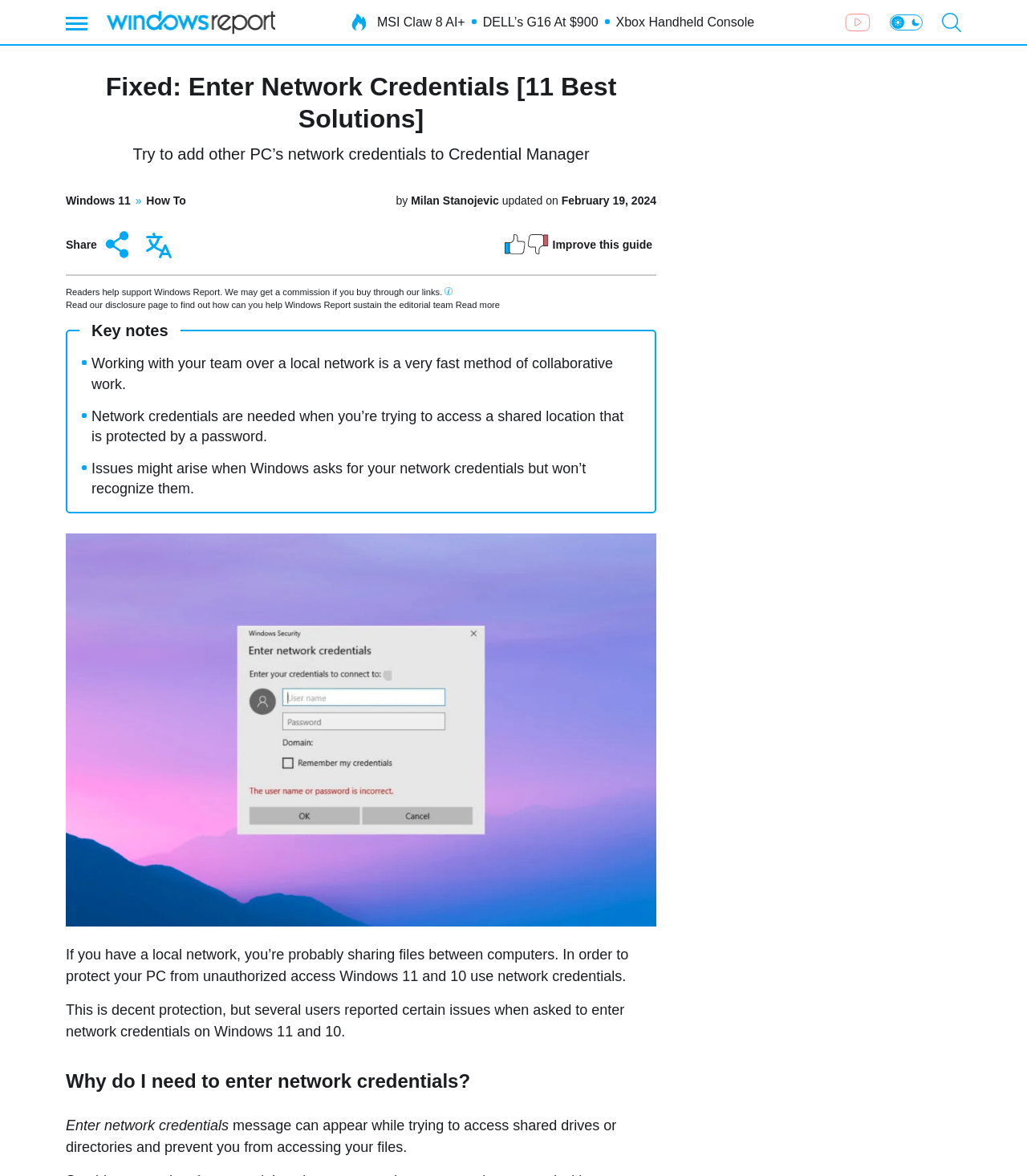Who is the author of this article?
Refer to the image and give a detailed response to the question.

I found the author's name by looking at the text 'by Milan Stanojevic' in the article's metadata section, which typically contains information about the author and publication date.